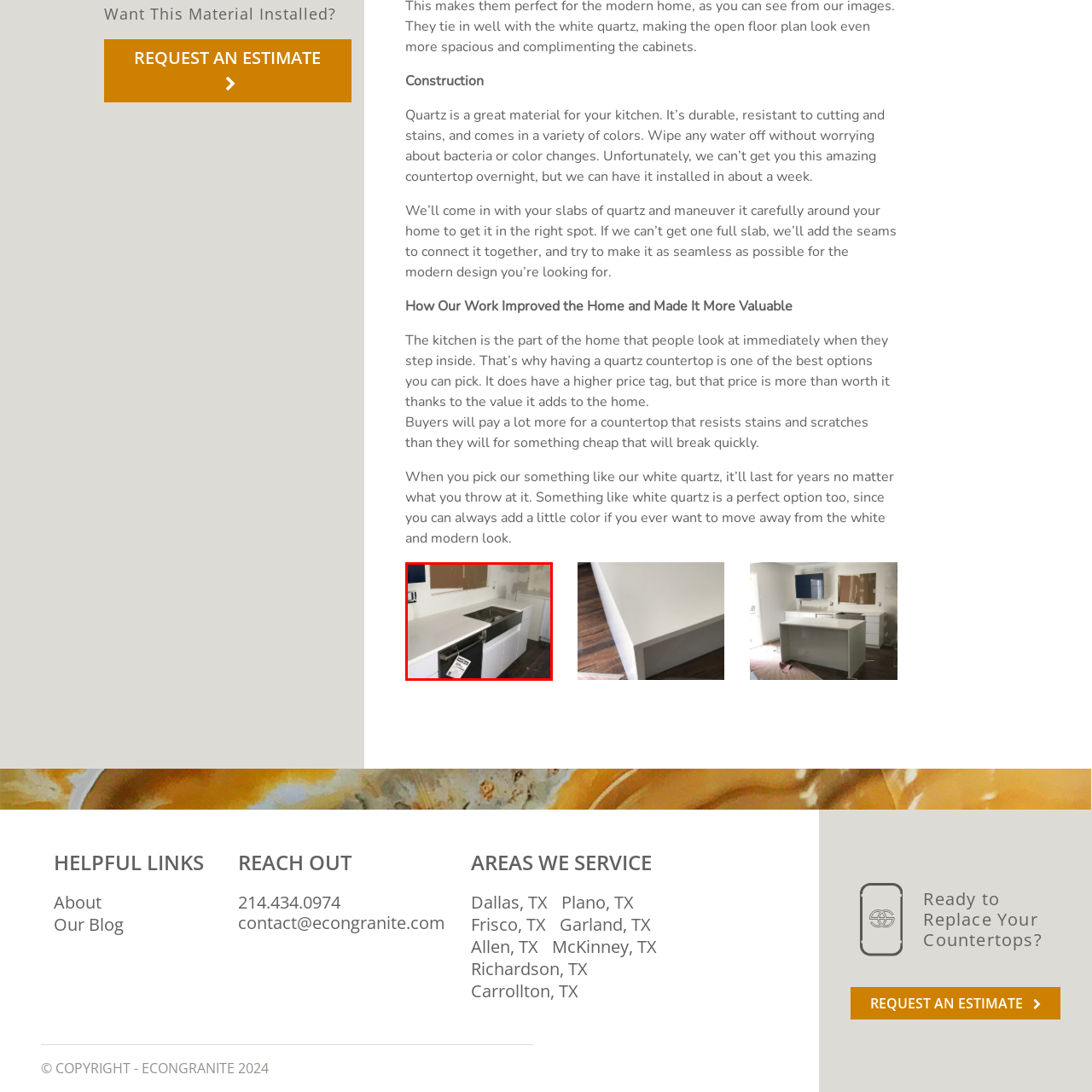Look at the area highlighted in the red box, What type of material is the sink made of? Please provide an answer in a single word or phrase.

stainless steel